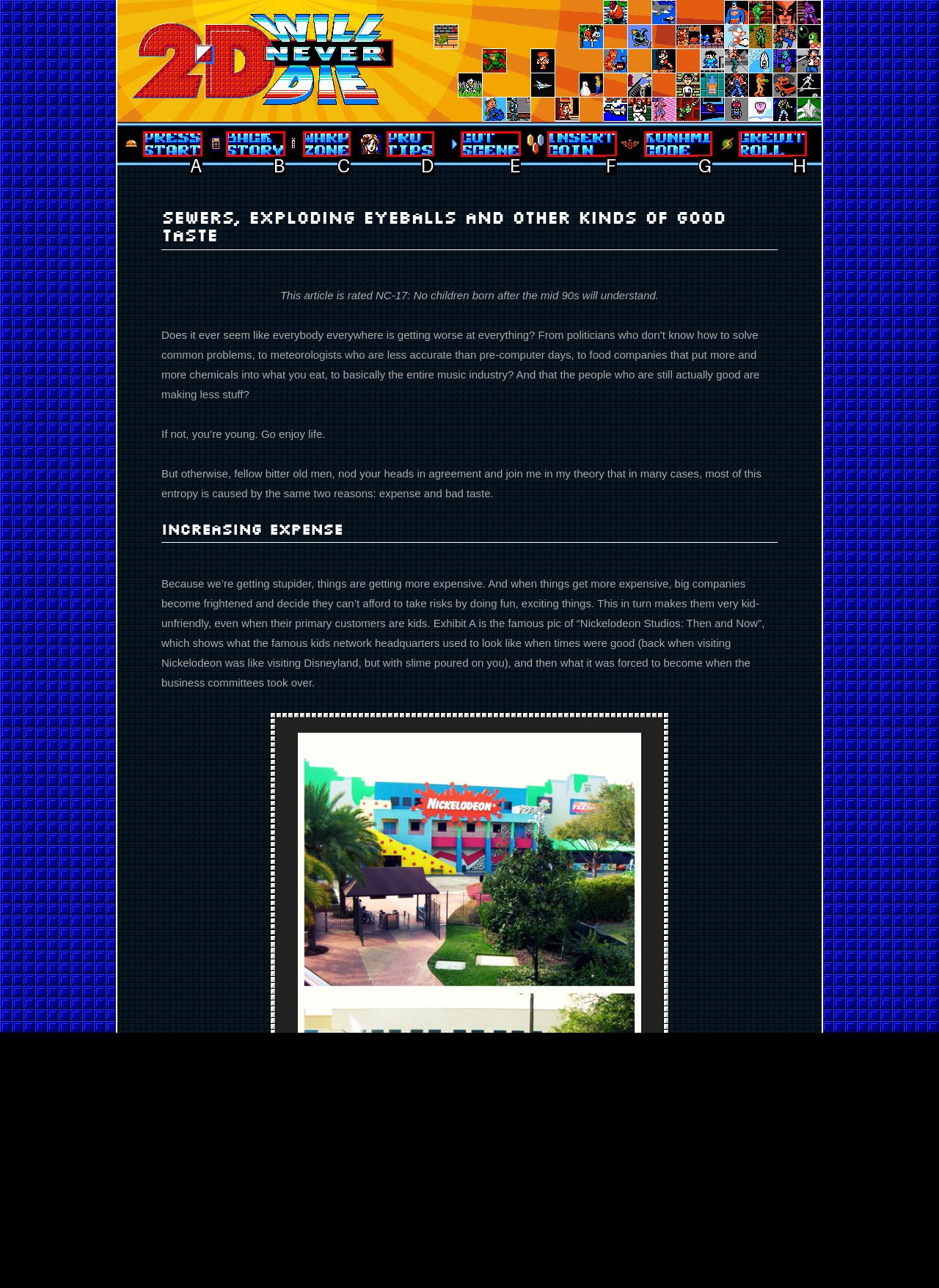Identify which HTML element matches the description: Home. Answer with the correct option's letter.

A